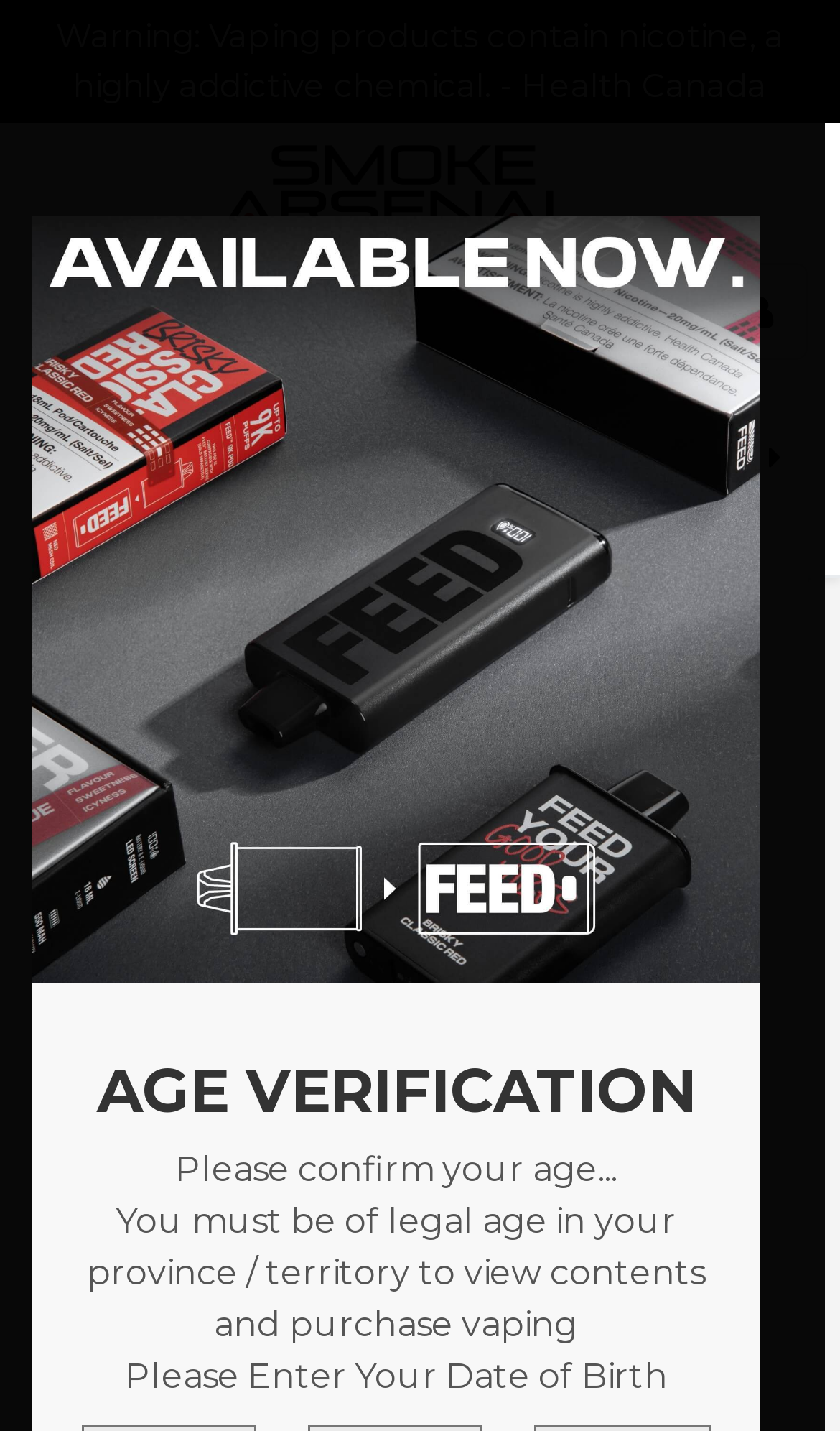Please identify the bounding box coordinates of the element on the webpage that should be clicked to follow this instruction: "View Resin Demon Cleaner details". The bounding box coordinates should be given as four float numbers between 0 and 1, formatted as [left, top, right, bottom].

[0.308, 0.305, 0.703, 0.332]